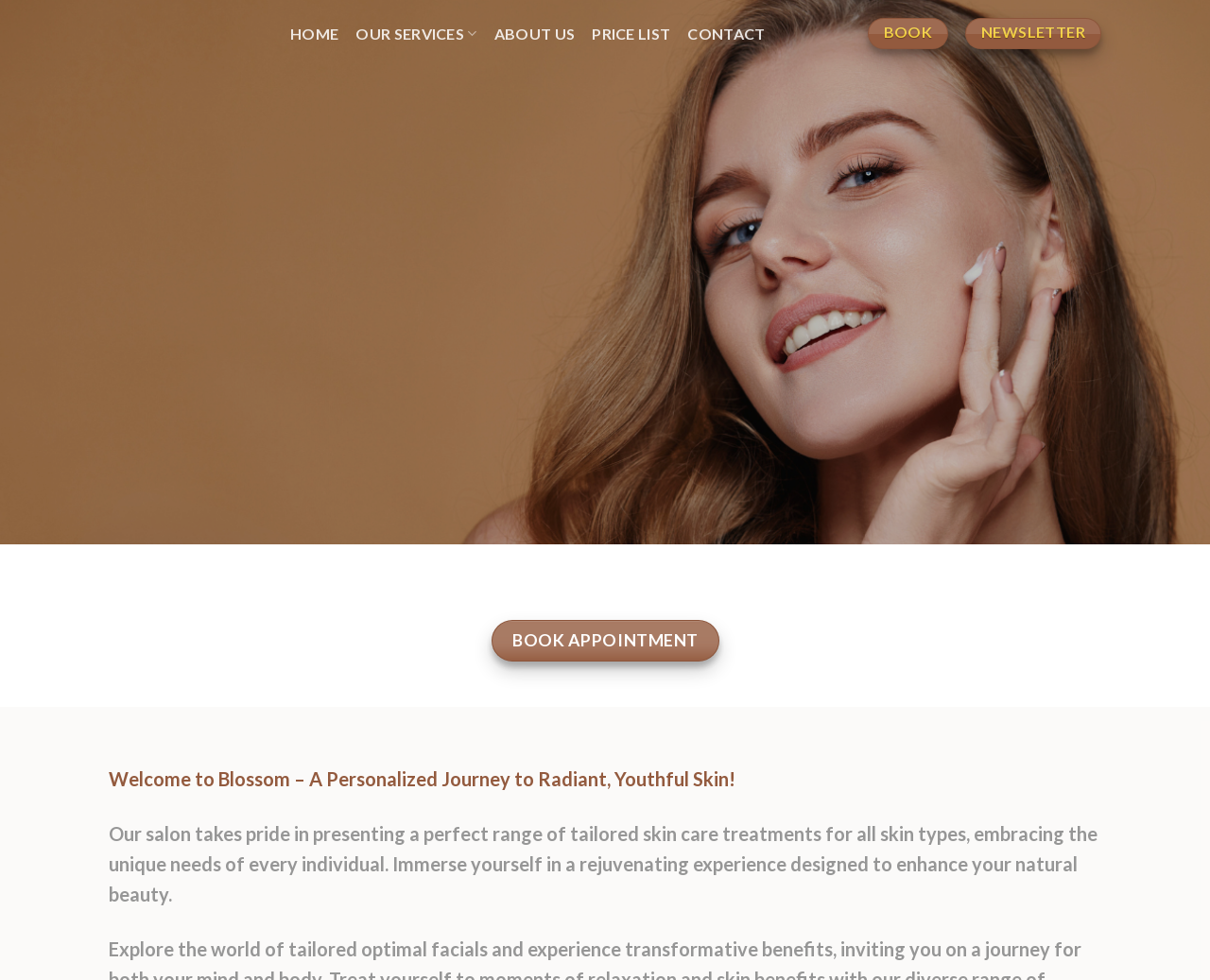Specify the bounding box coordinates of the area that needs to be clicked to achieve the following instruction: "book now".

[0.406, 0.633, 0.594, 0.675]